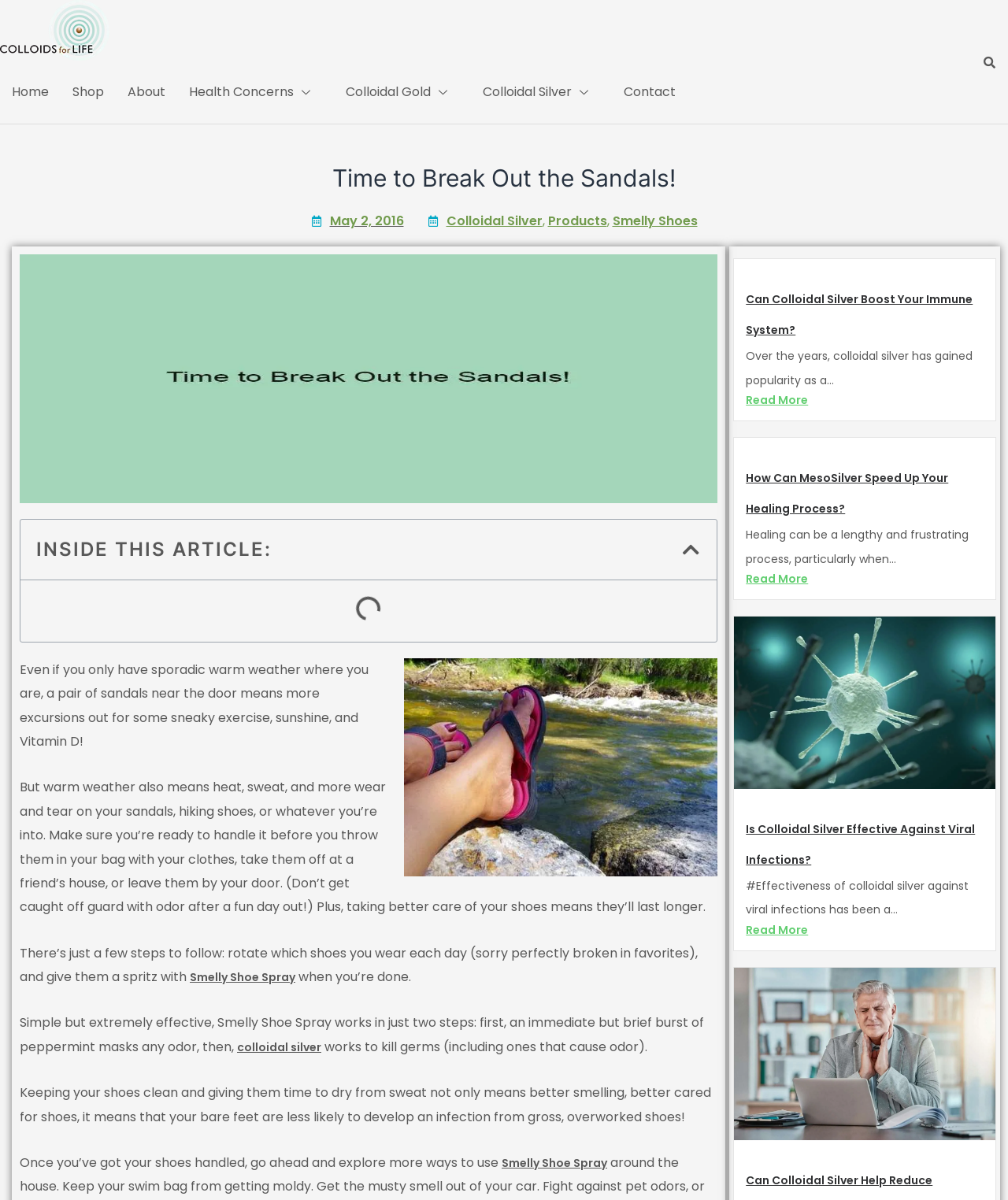What is the purpose of rotating which shoes you wear each day?
Based on the screenshot, provide your answer in one word or phrase.

better care of shoes